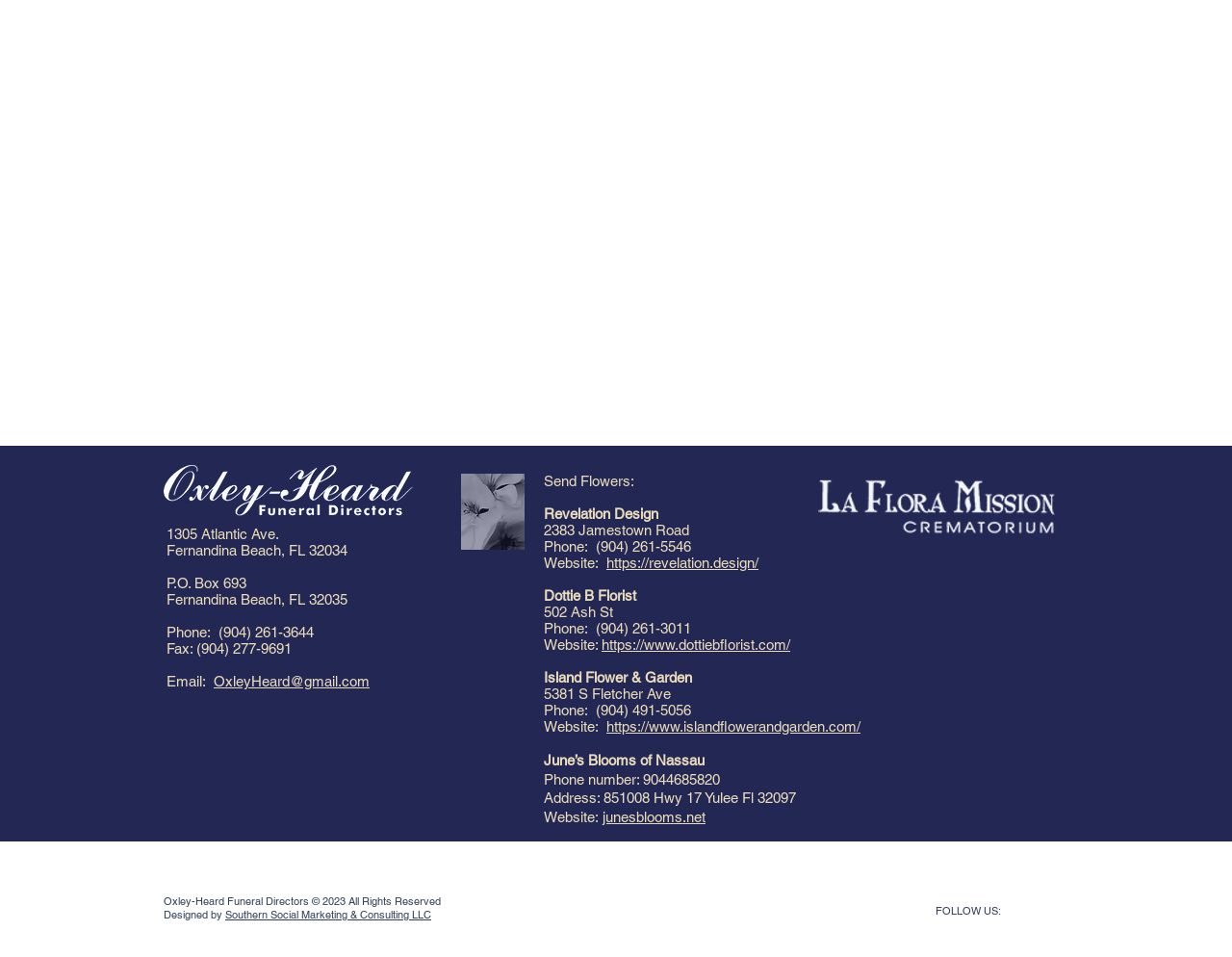Please answer the following question using a single word or phrase: 
How many florists are listed on the webpage?

4